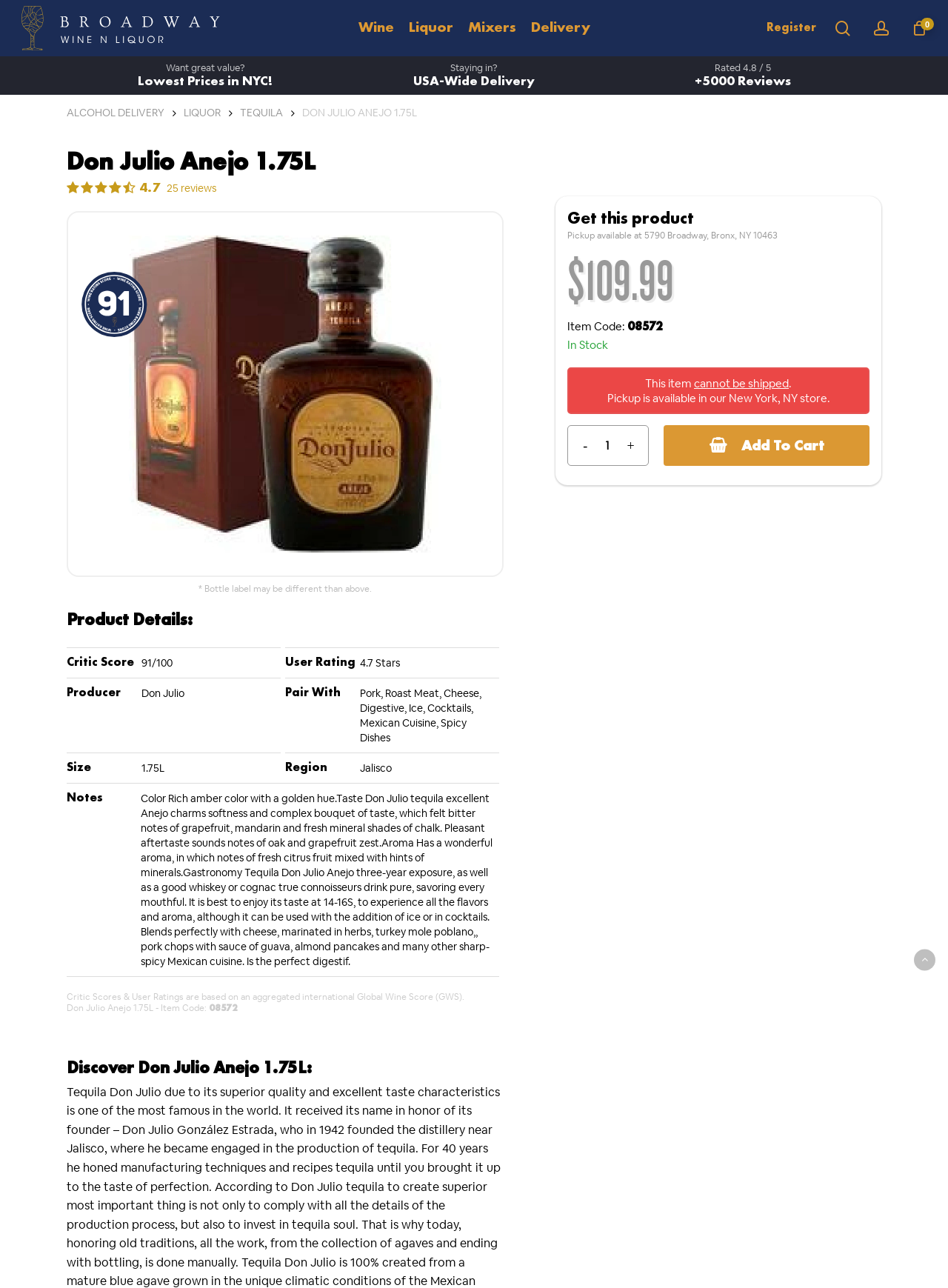Please specify the bounding box coordinates in the format (top-left x, top-left y, bottom-right x, bottom-right y), with values ranging from 0 to 1. Identify the bounding box for the UI component described as follows: alt="Broadway Wine N Liquor"

[0.022, 0.005, 0.234, 0.039]